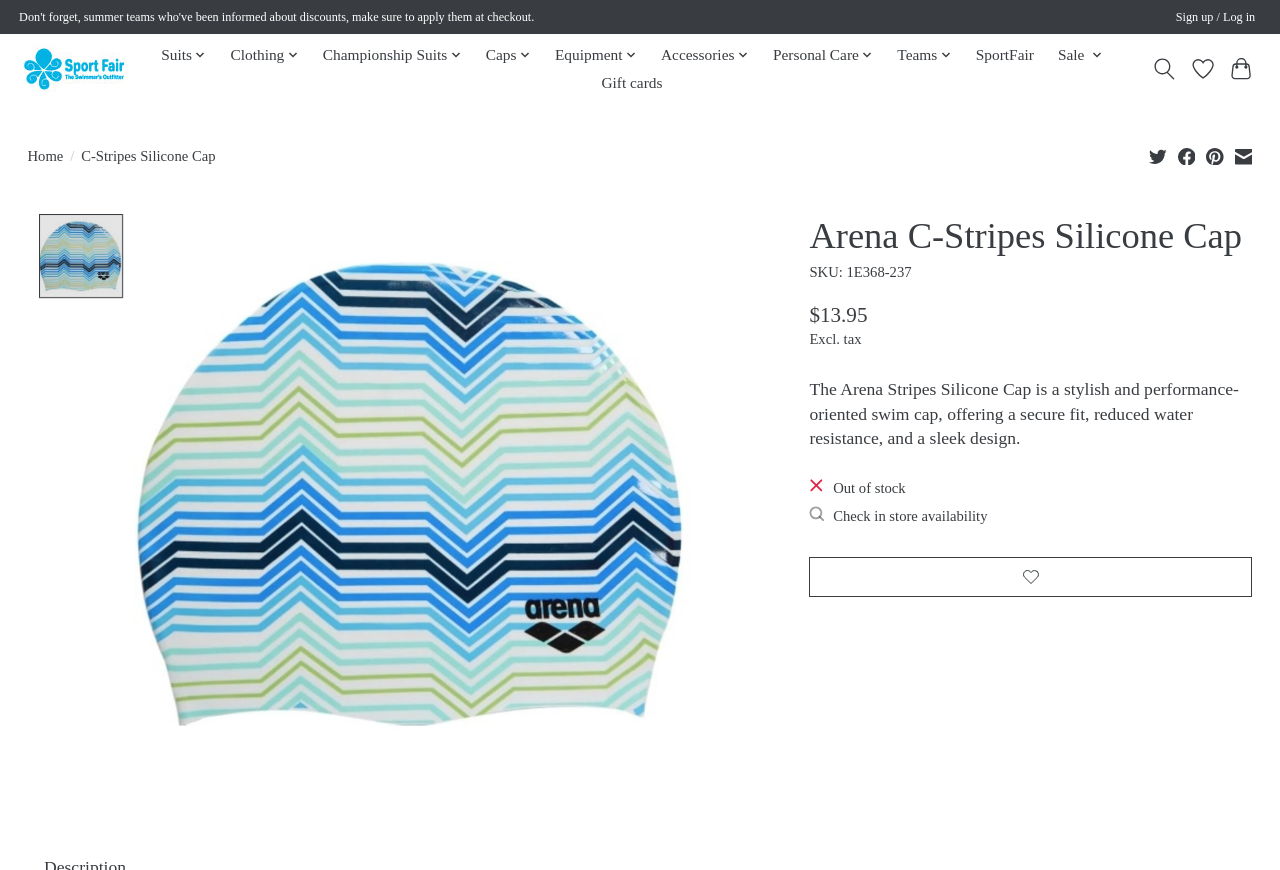Please pinpoint the bounding box coordinates for the region I should click to adhere to this instruction: "Check in store availability".

[0.632, 0.582, 0.771, 0.603]